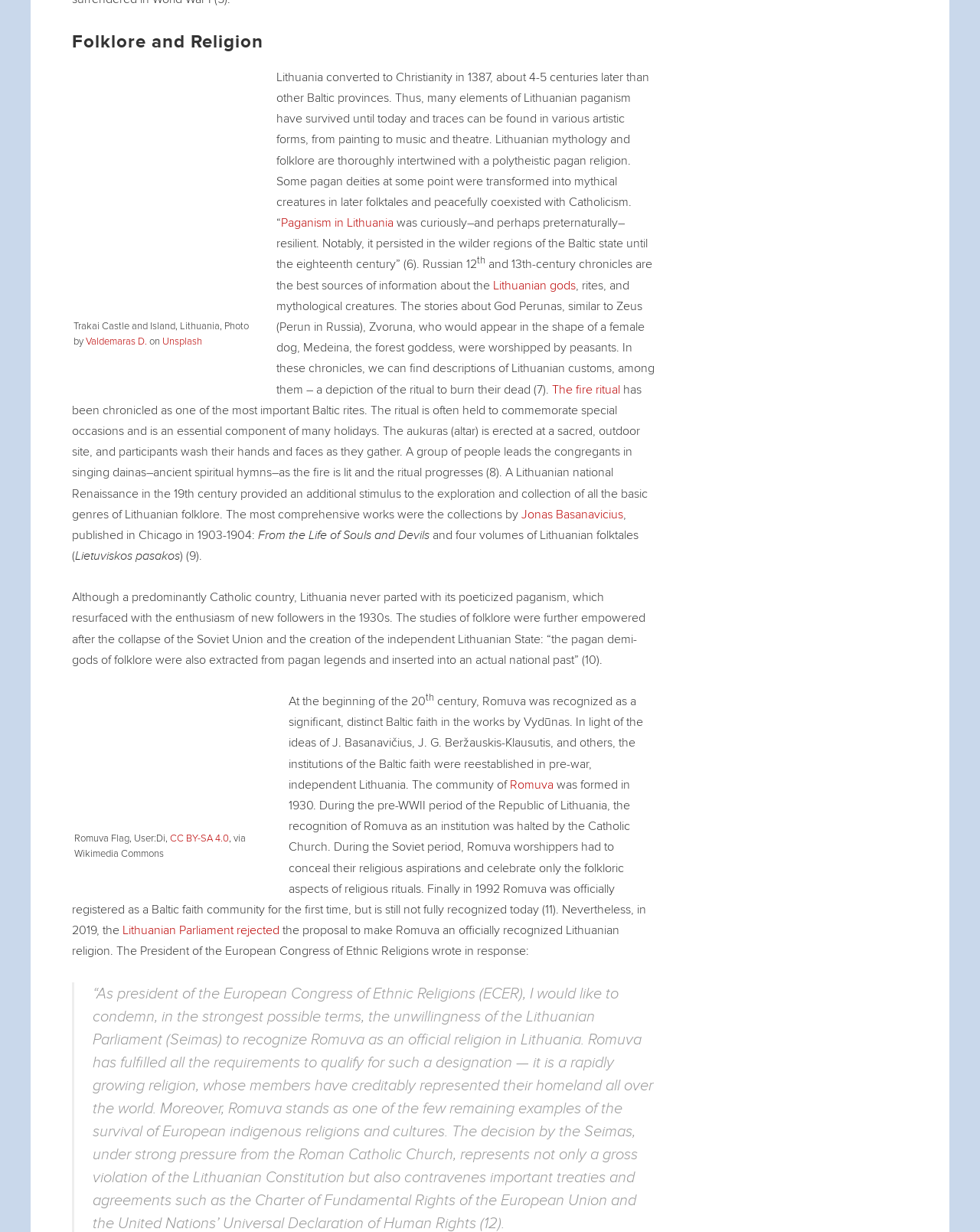Identify the bounding box coordinates necessary to click and complete the given instruction: "View the image of Trakai Castle and Island, Lithuania".

[0.073, 0.063, 0.261, 0.25]